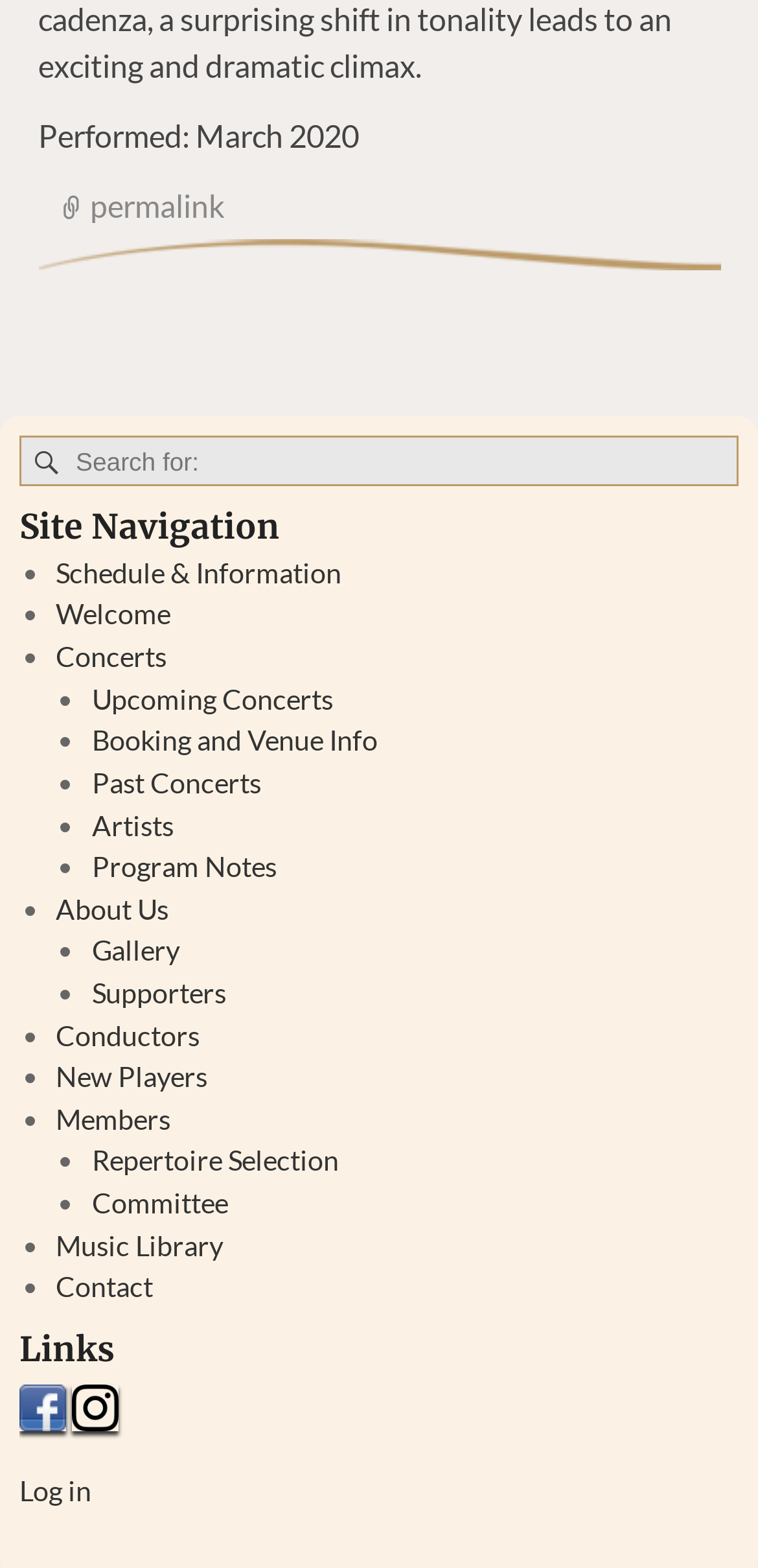What is the date of the performed concert?
Using the image, provide a concise answer in one word or a short phrase.

March 2020